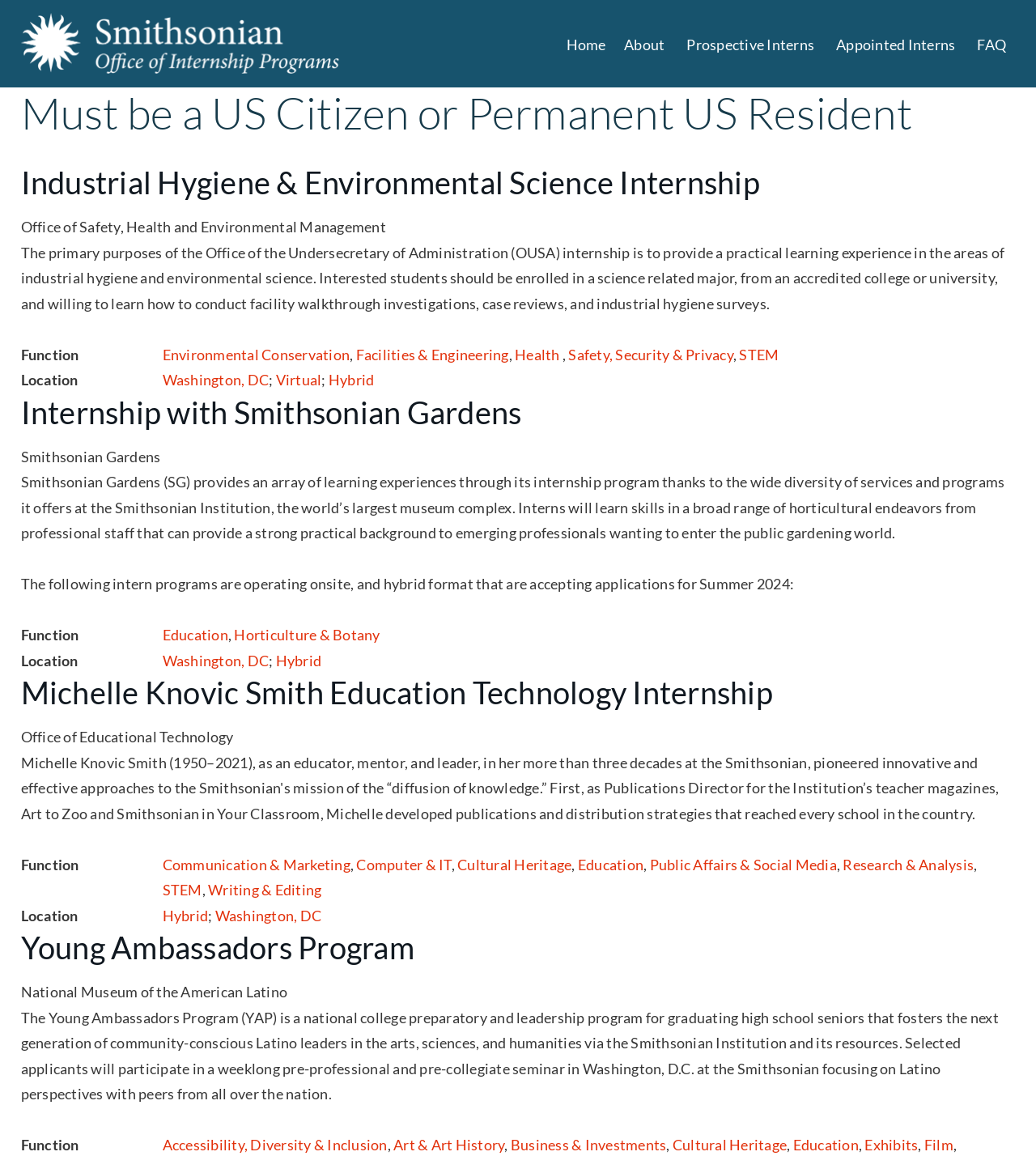Create a detailed narrative describing the layout and content of the webpage.

The webpage is about the Office of Internship Programs, specifically highlighting various internship opportunities available. At the top, there is a link to "Skip to main content" and the Smithsonian Office of Internship Programs logo, which is an image with the text "Smithsonian" next to it. Below this, there is a navigation menu with links to "Home", "About", "Prospective Interns", "Appointed Interns", and "FAQ".

The main content of the page is divided into several sections, each with a heading and descriptive text. The first section is about an internship in Industrial Hygiene & Environmental Science, which is offered by the Office of Safety, Health and Environmental Management. This section includes links to related topics such as Environmental Conservation, Facilities & Engineering, Health, Safety, Security & Privacy, and STEM.

The next section is about an internship with Smithsonian Gardens, which provides learning experiences in horticultural endeavors. This section also includes links to related topics such as Education, Horticulture & Botany, and Hybrid format.

The following sections describe other internship opportunities, including the Michelle Knovic Smith Education Technology Internship, the Young Ambassadors Program, and others. Each section includes links to related topics such as Function, Location, and specific skills or areas of interest.

Throughout the page, there are many links to various topics, indicating that the webpage is a hub for exploring different internship opportunities and related information.